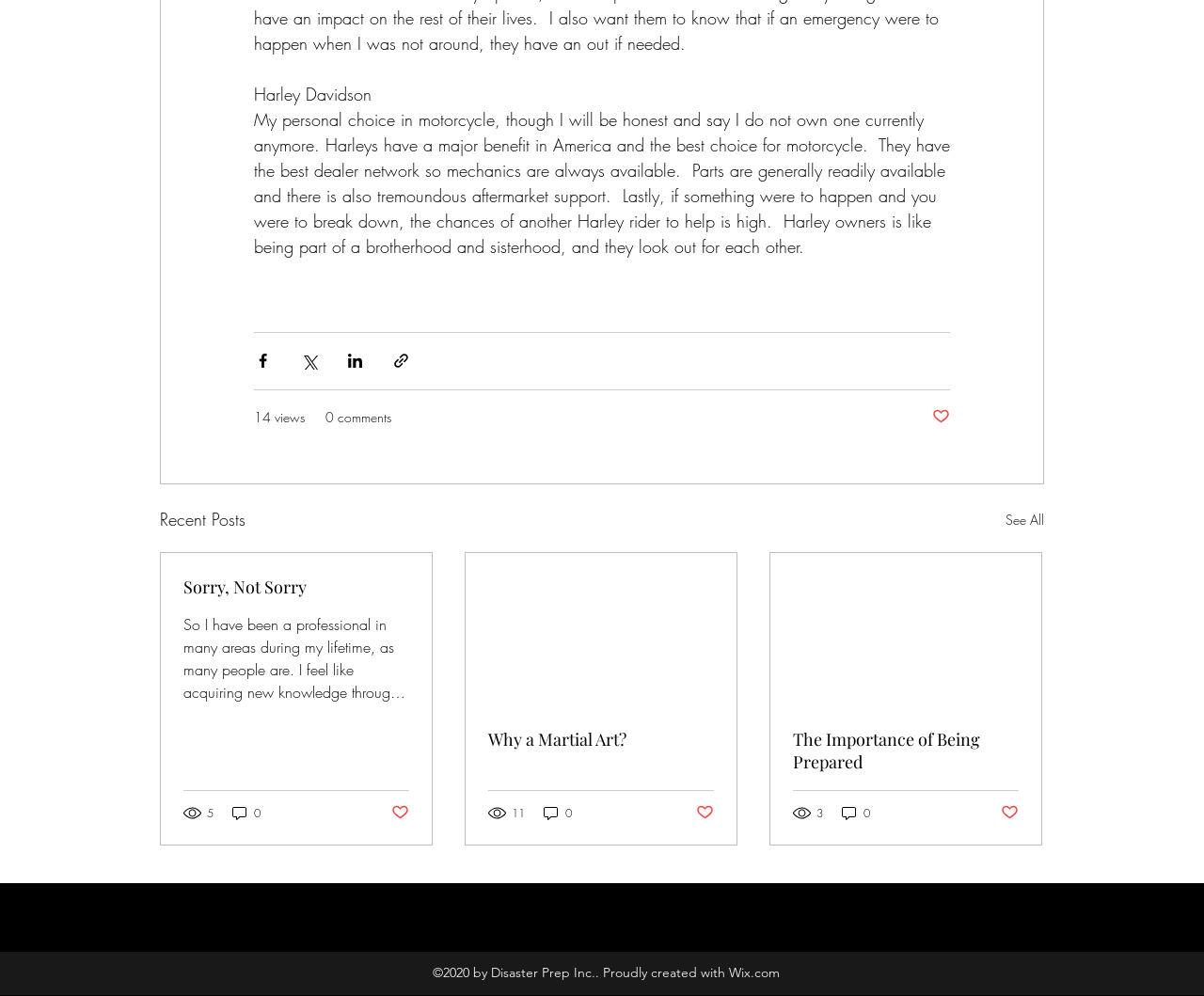What is the title of the second article?
Could you answer the question with a detailed and thorough explanation?

The second article has a link with the text 'Sorry, Not Sorry', which appears to be the title of the article.